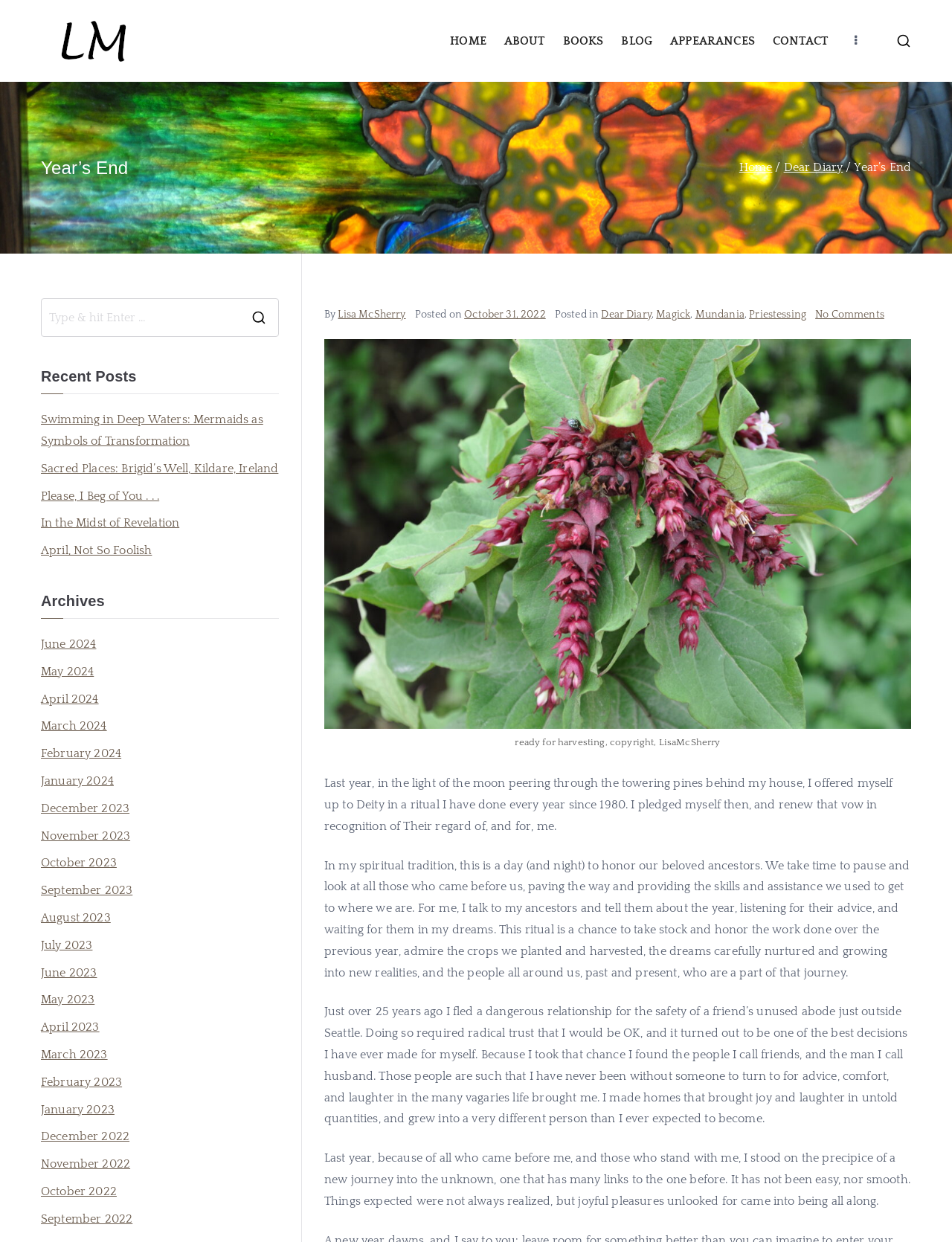What is the purpose of the ritual mentioned in the post?
Please respond to the question with a detailed and thorough explanation.

The purpose of the ritual mentioned in the post is to honor ancestors, as stated in the text 'In my spiritual tradition, this is a day (and night) to honor our beloved ancestors.' with bounding box coordinates [0.341, 0.691, 0.956, 0.788].